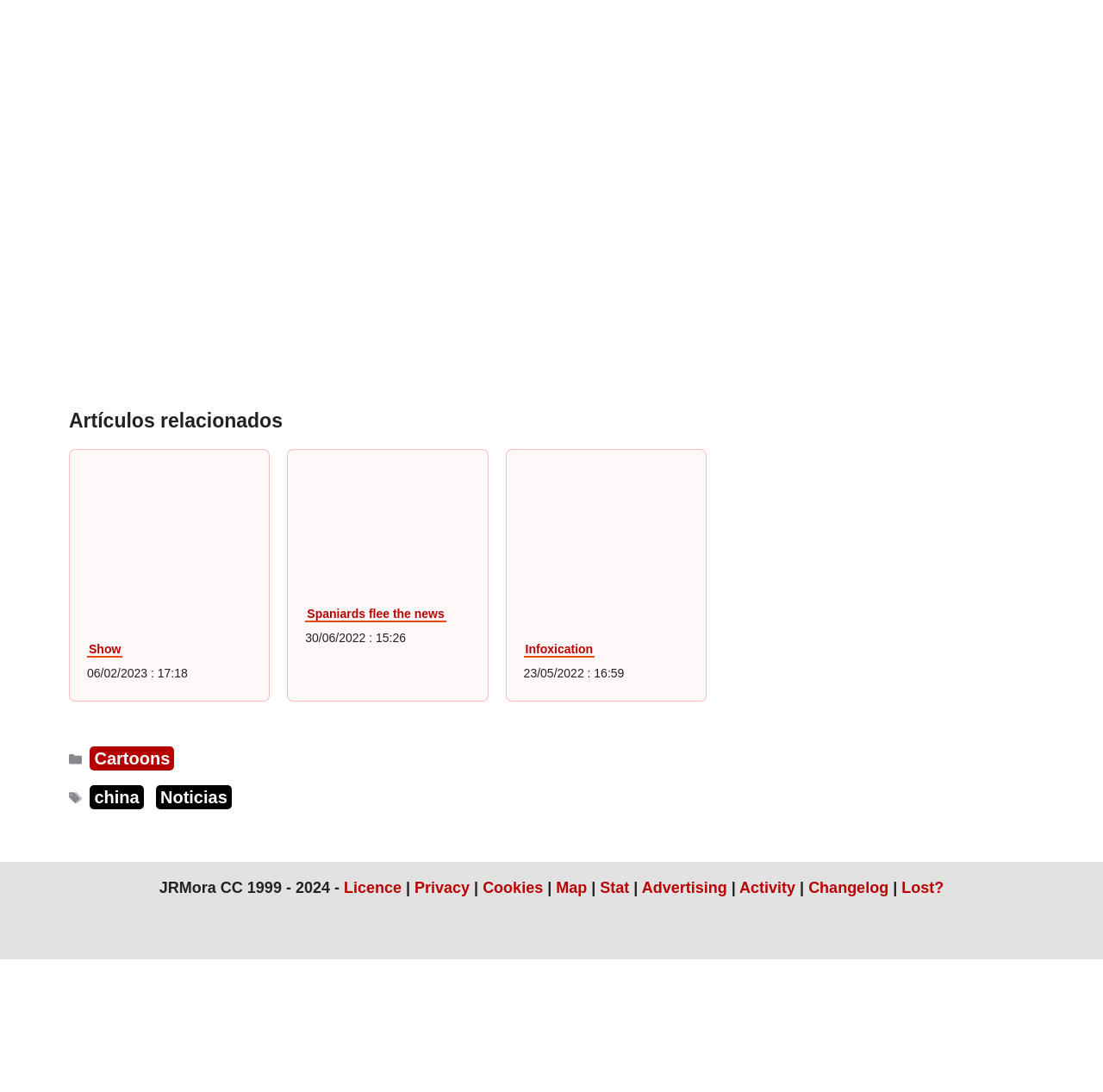How many related articles are shown on the webpage? Based on the image, give a response in one word or a short phrase.

3